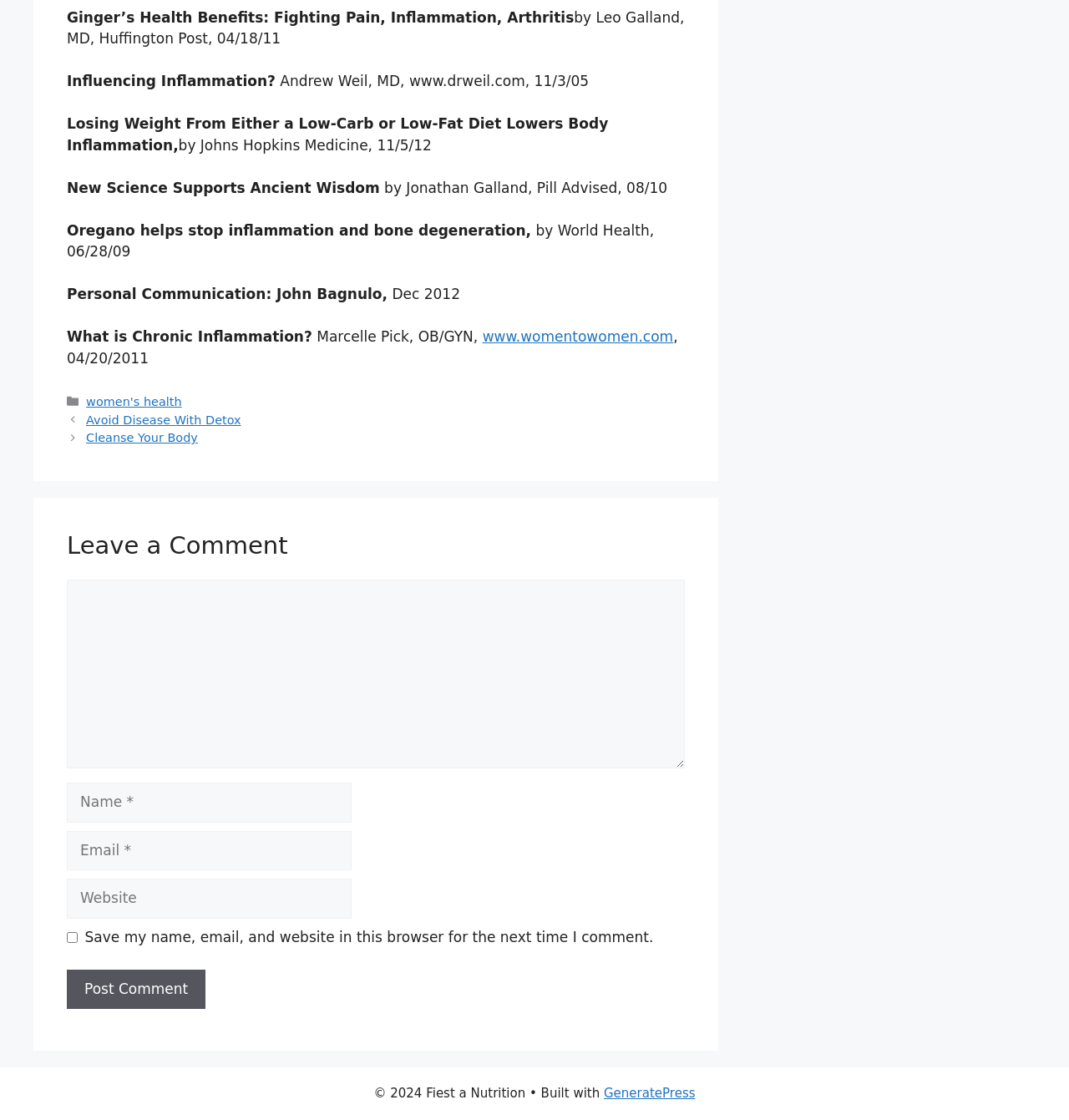Find the bounding box coordinates of the clickable element required to execute the following instruction: "Click the 'Next' link". Provide the coordinates as four float numbers between 0 and 1, i.e., [left, top, right, bottom].

[0.081, 0.385, 0.185, 0.397]